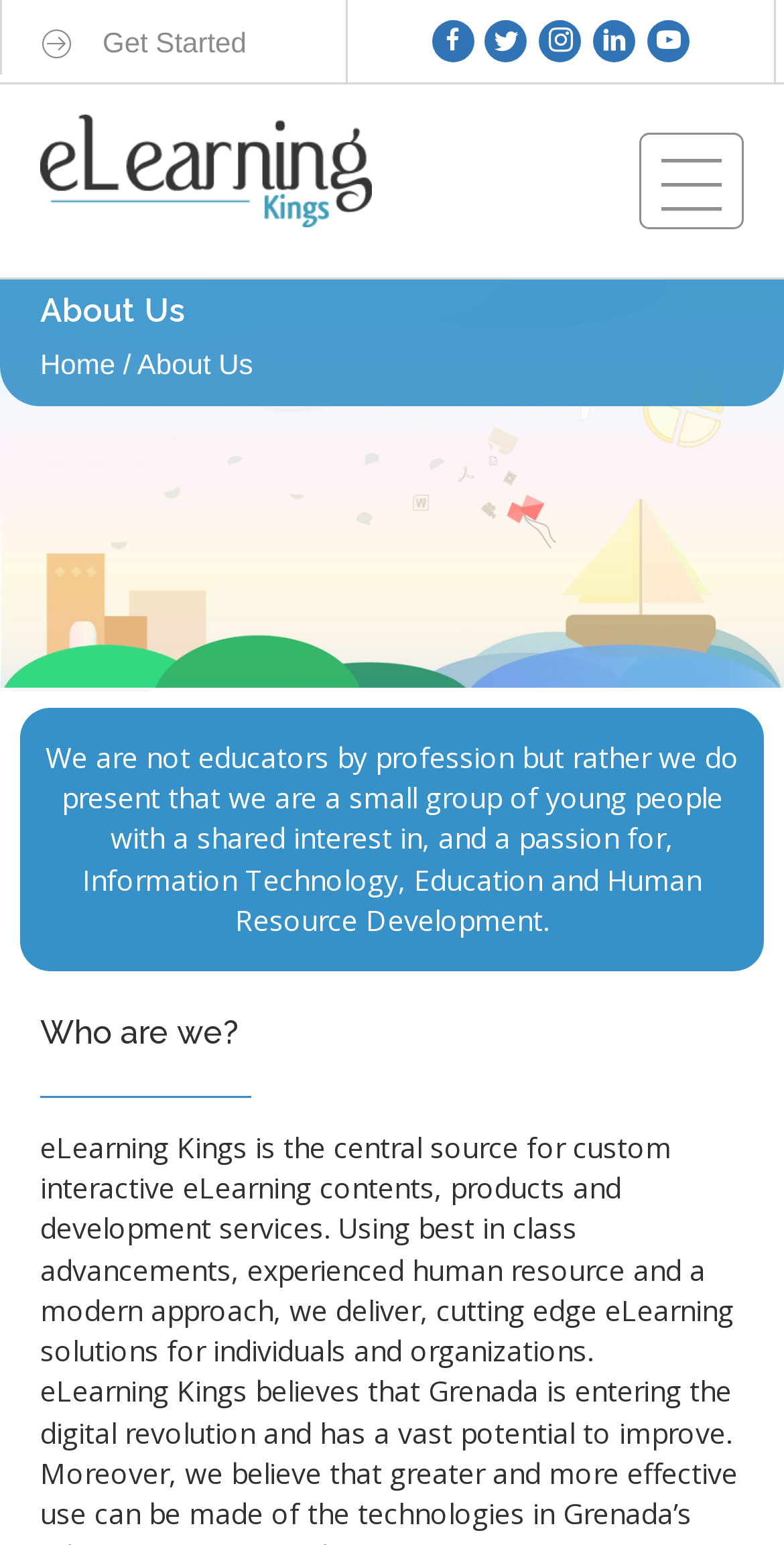Produce an elaborate caption capturing the essence of the webpage.

The webpage is about eLearning Kings, an organization that provides custom interactive eLearning contents, products, and development services. At the top left of the page, there is a logo of eLearning Kings, accompanied by a "Get Started" link. 

On the top right, there is a small image. Below the logo, there is a navigation menu with three links: "Home", followed by a forward slash, and then "About Us". 

The main content of the page is divided into two sections. The first section has a heading "About Us" and a paragraph of text that describes the organization's background and interests. The text explains that the team is a small group of young people with a shared interest in Information Technology, Education, and Human Resource Development.

The second section has a heading "Who are we?" and a paragraph of text that describes the organization's services. The text explains that eLearning Kings delivers cutting-edge eLearning solutions for individuals and organizations using best-in-class advancements, experienced human resources, and a modern approach.